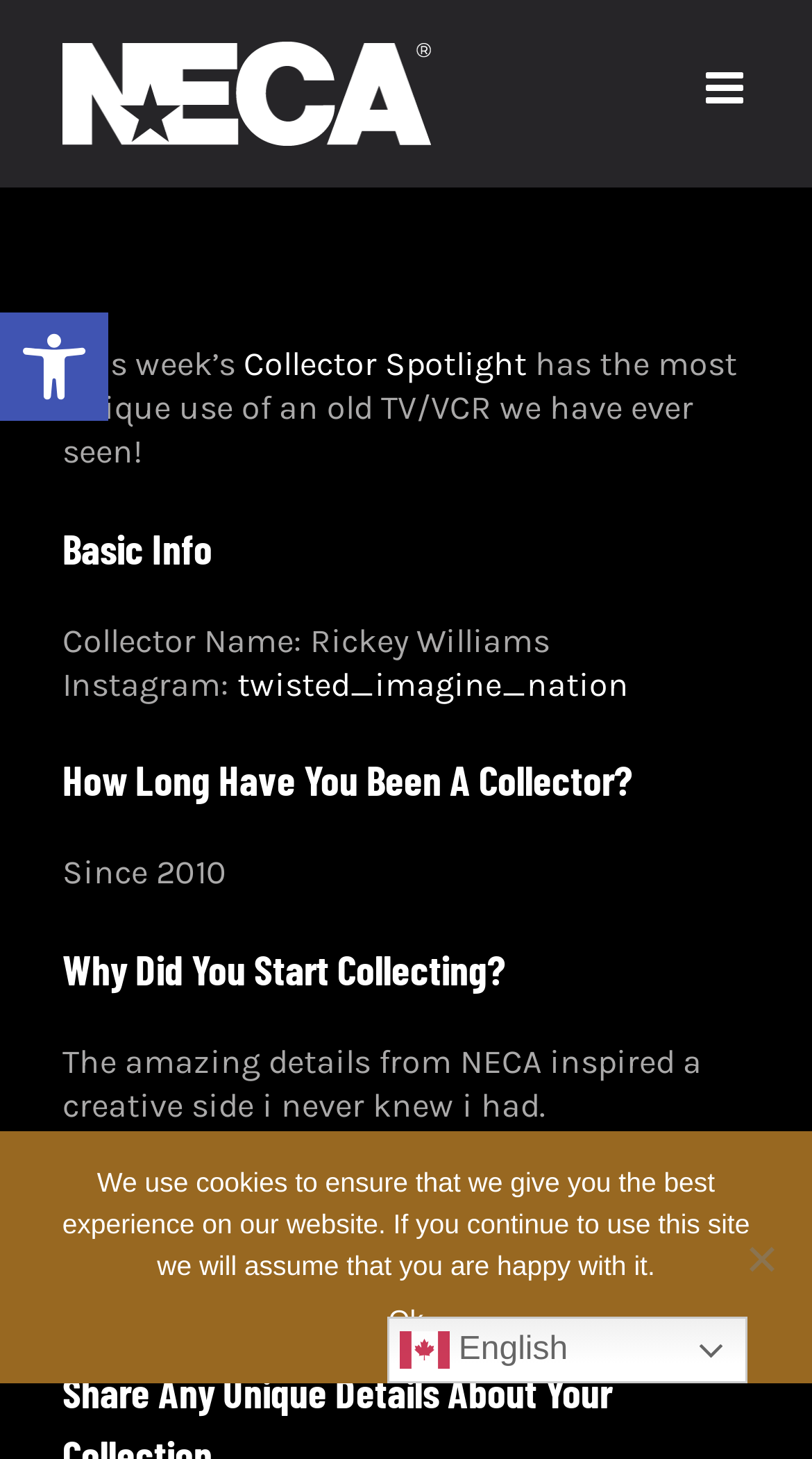What was the collector's first item?
Please give a detailed and elaborate explanation in response to the question.

The collector's first item is mentioned in the 'What Was Your First Item?' section, which is a heading on the webpage. Under this section, the text 'Freddy krueger part 1 glove' is displayed.